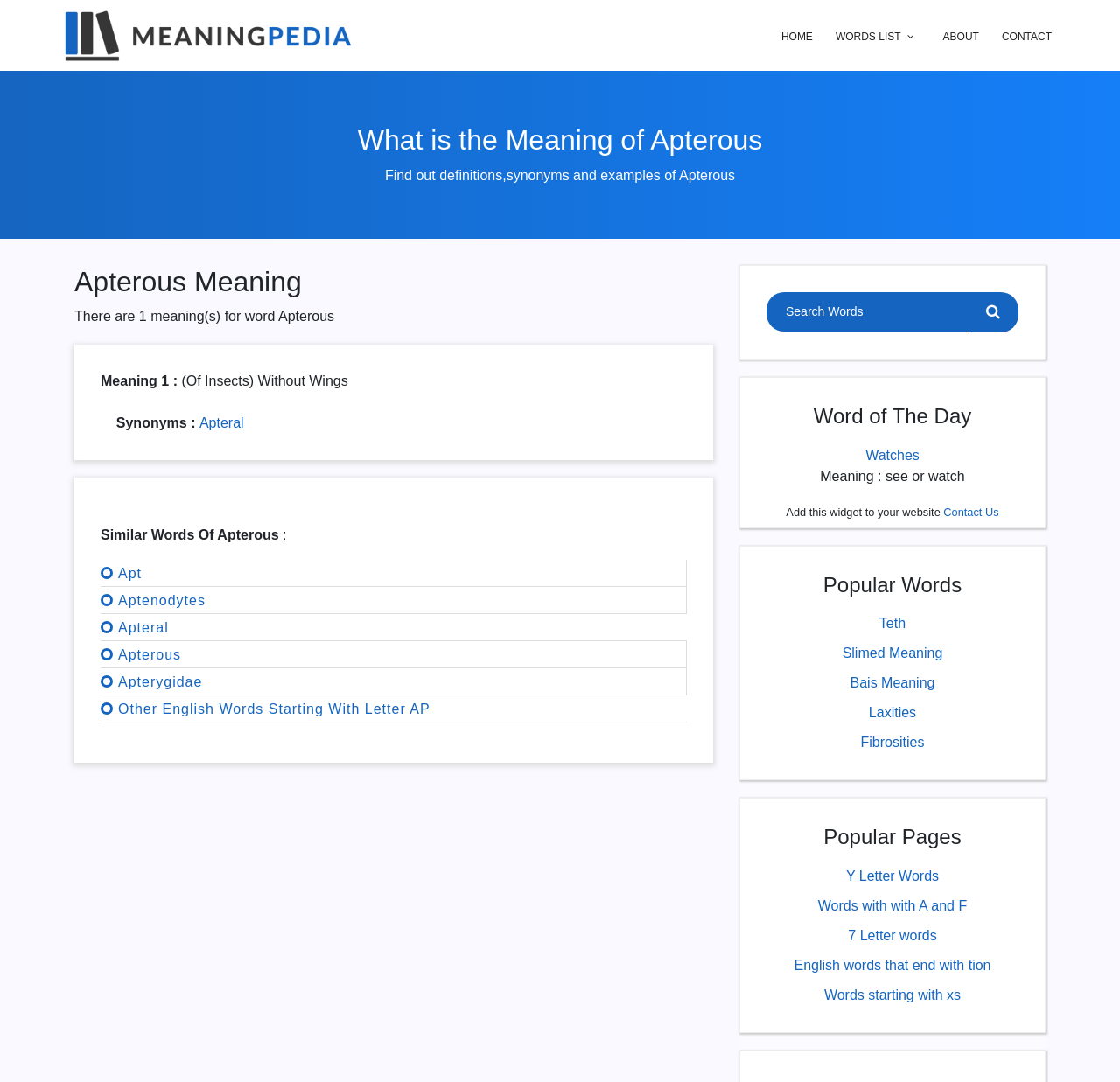How many popular words are listed on the webpage?
Analyze the image and provide a thorough answer to the question.

The webpage has a section called 'Popular Words' and it lists 5 words, which are Teth, Slimed Meaning, Bais Meaning, Laxities, and Fibrosities, each represented by a link element.